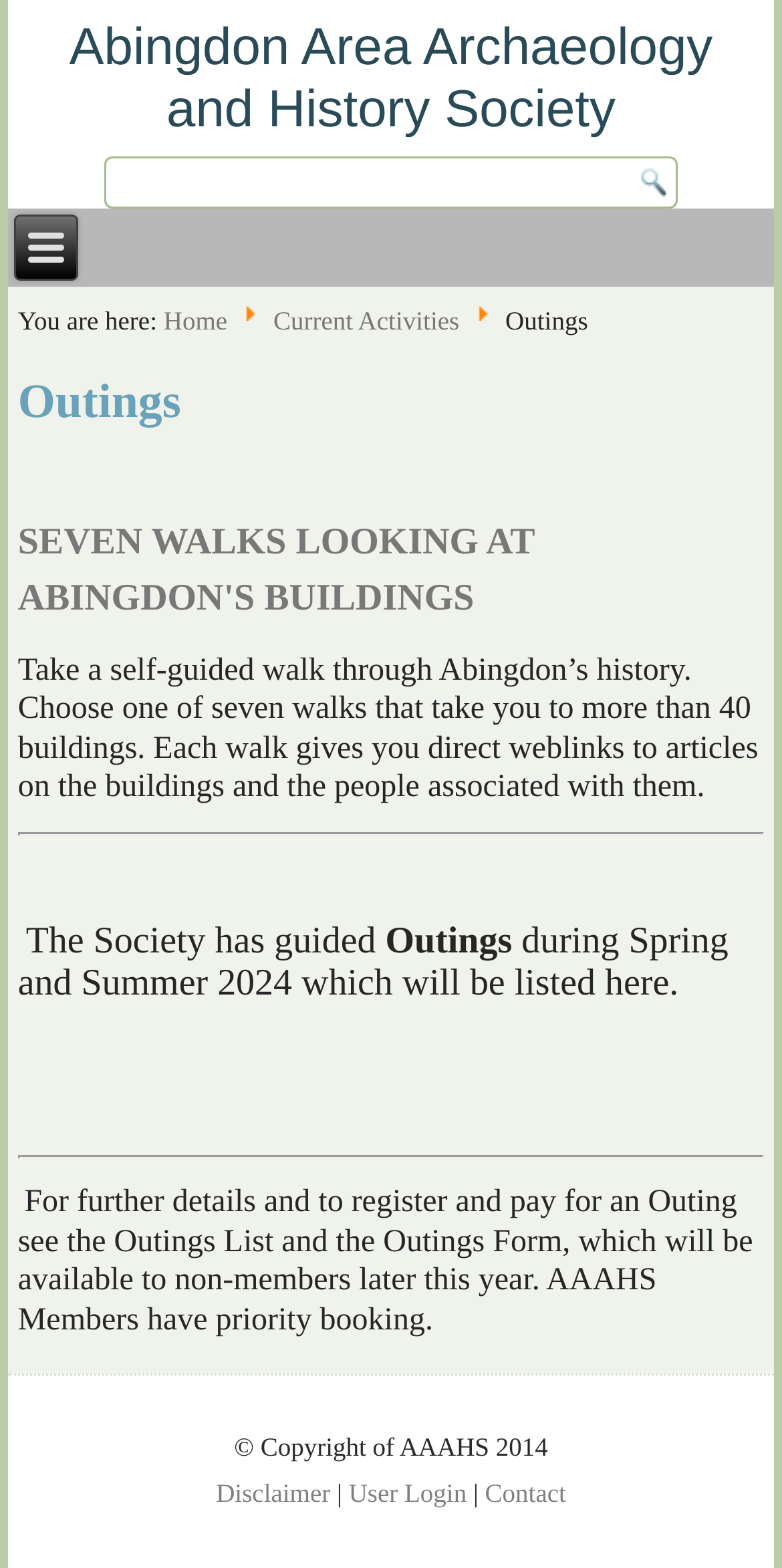Identify the bounding box coordinates of the section to be clicked to complete the task described by the following instruction: "Click the Outings link to view the outings list". The coordinates should be four float numbers between 0 and 1, formatted as [left, top, right, bottom].

[0.646, 0.194, 0.752, 0.214]